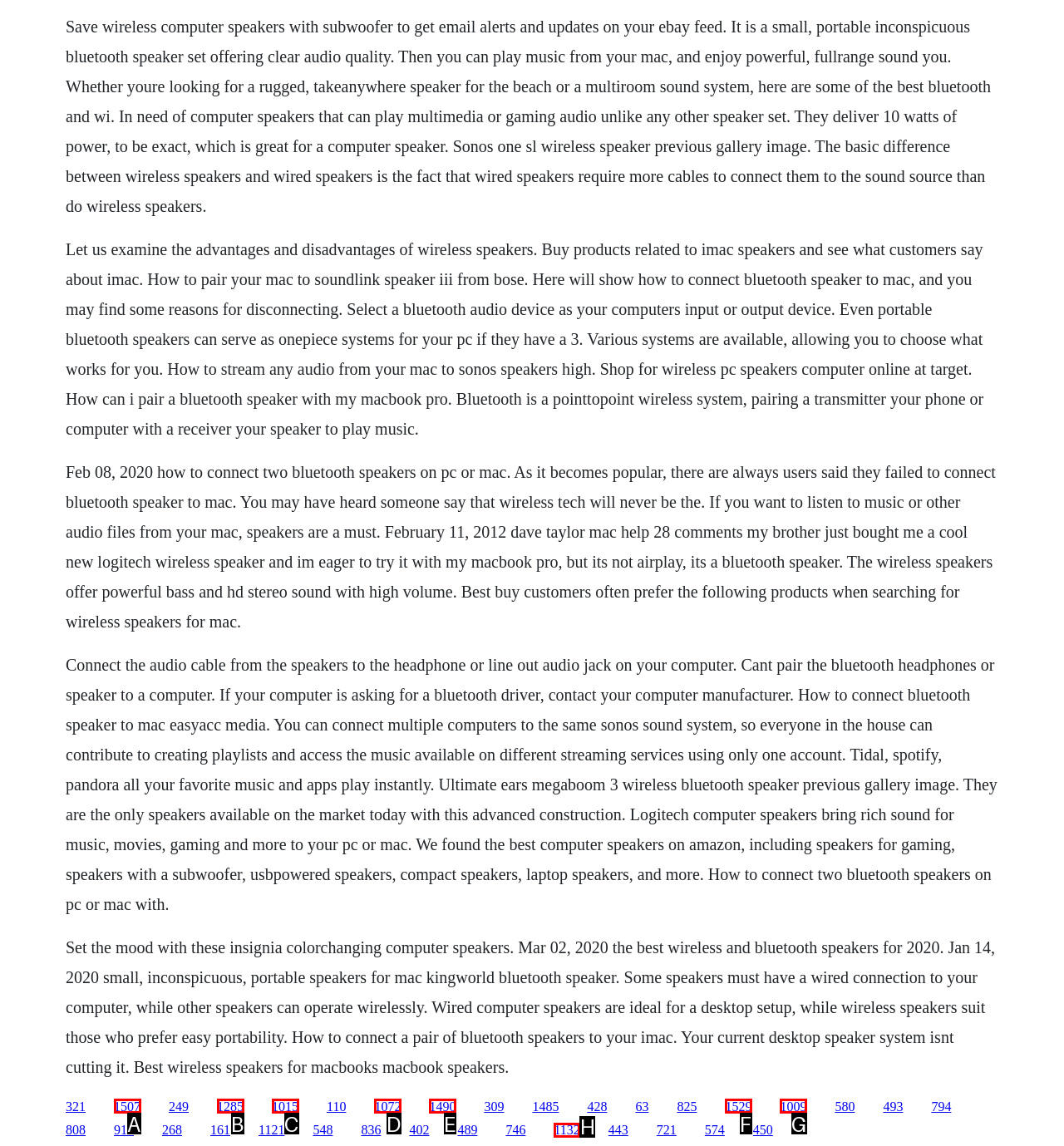Tell me which one HTML element best matches the description: 1015 Answer with the option's letter from the given choices directly.

C